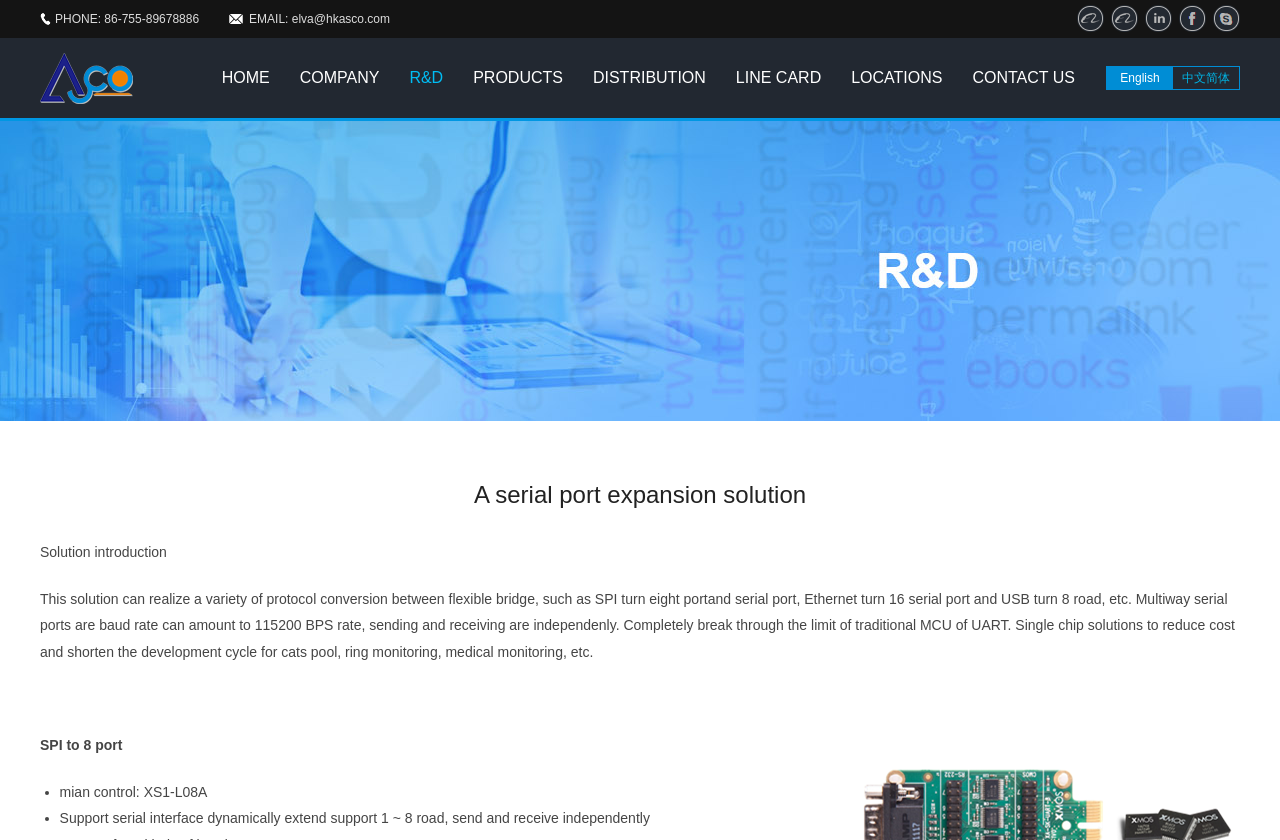Illustrate the webpage with a detailed description.

The webpage is about Asco Electronic Group Co., LTD, a company that provides a serial port expansion solution. At the top right corner, there is a contact information section with phone number, email, and a series of social media links, each accompanied by a small icon. Below this section, there is a logo of the company.

The main navigation menu is located at the top center of the page, with links to different sections of the website, including HOME, COMPANY, R&D, PRODUCTS, DISTRIBUTION, LINE CARD, LOCATIONS, and CONTACT US.

The main content of the page is divided into two sections. The first section has a heading "A serial port expansion solution" and introduces the solution, which can realize protocol conversion between flexible bridges, such as SPI to 8 port, Ethernet to 16 serial port, and USB to 8 road. The solution has a high baud rate of up to 115200 BPS and can send and receive independently.

The second section provides more details about the solution, including its features and benefits. It lists the main control as XS1-L08A and mentions that it supports serial interface dynamically extending support from 1 to 8 roads, with independent sending and receiving.